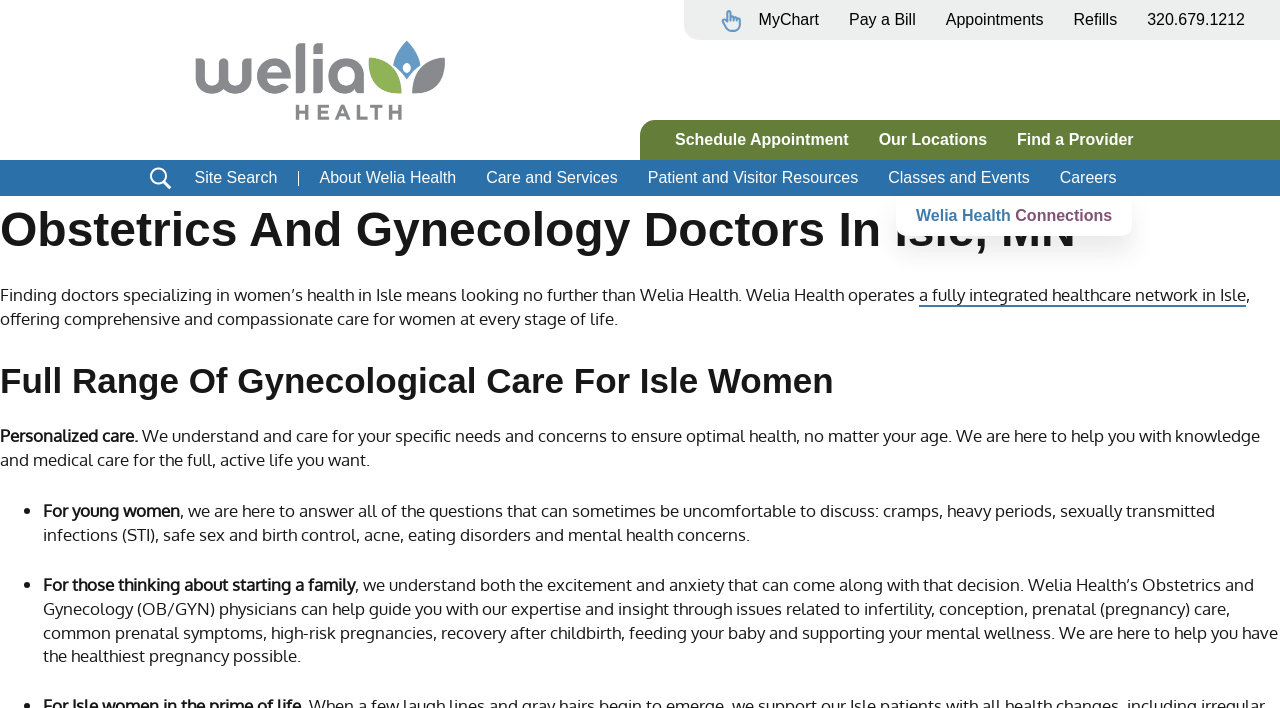Offer a thorough description of the webpage.

The webpage is about Obstetrics and Gynecology doctors in Isle, MN, provided by Welia Health. At the top left corner, there is a Welia Health logo, accompanied by a search icon and a "Site Search" text. 

On the top right corner, there are several links, including "Pay a Bill", "Appointments", "Refills", a phone number, "Schedule Appointment", "Our Locations", "Find a Provider", and "Careers". 

Below the top section, there is a main content area. The heading "Obstetrics And Gynecology Doctors In Isle, MN" is followed by a paragraph describing Welia Health's services, including a fully integrated healthcare network in Isle, offering comprehensive and compassionate care for women at every stage of life. 

Further down, there is another heading "Full Range Of Gynecological Care For Isle Women", followed by a section describing personalized care for women's specific needs and concerns. This section includes two bullet points, one for young women and one for those thinking about starting a family, detailing the services and support provided by Welia Health's Obstetrics and Gynecology physicians.